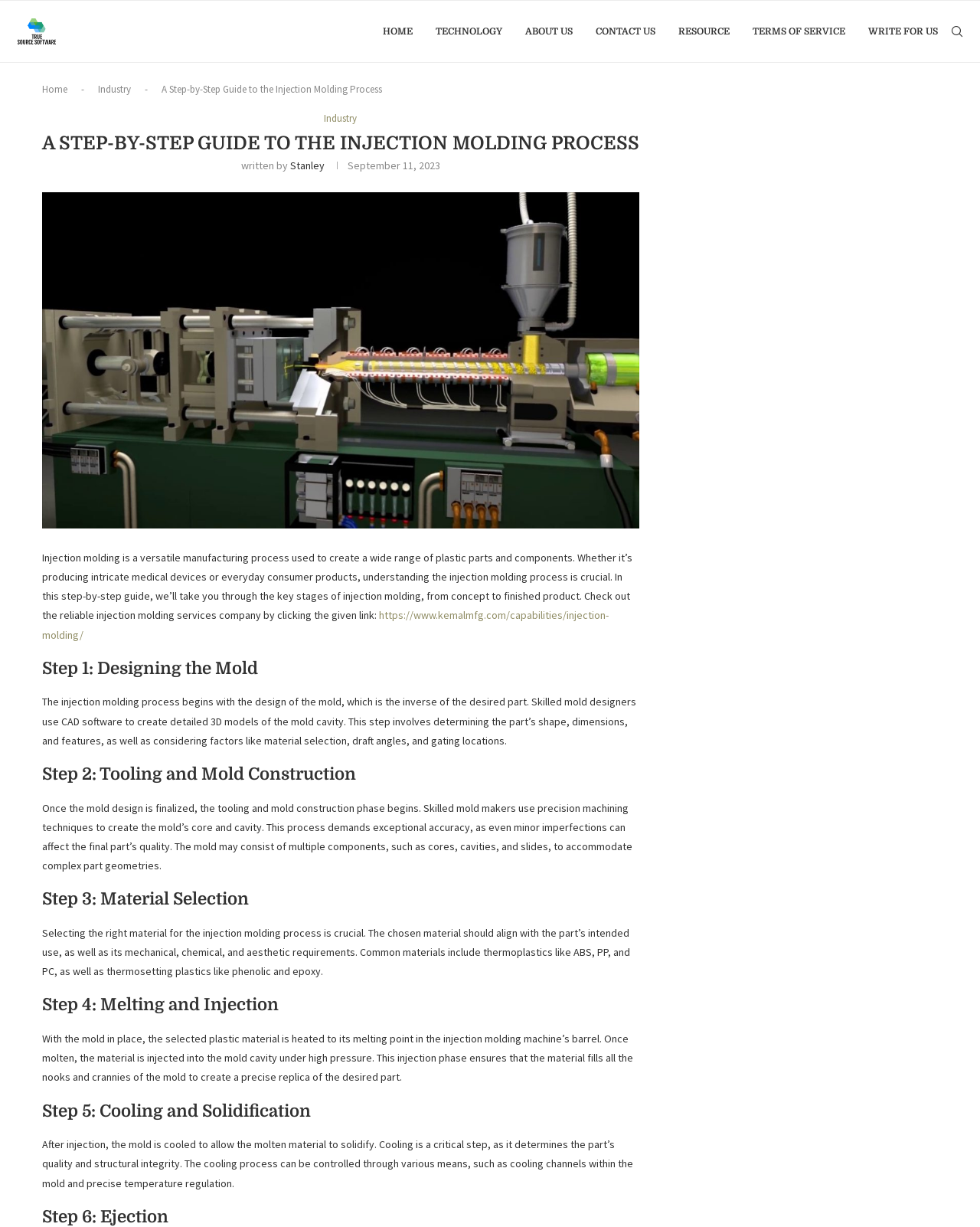Identify and provide the main heading of the webpage.

A STEP-BY-STEP GUIDE TO THE INJECTION MOLDING PROCESS